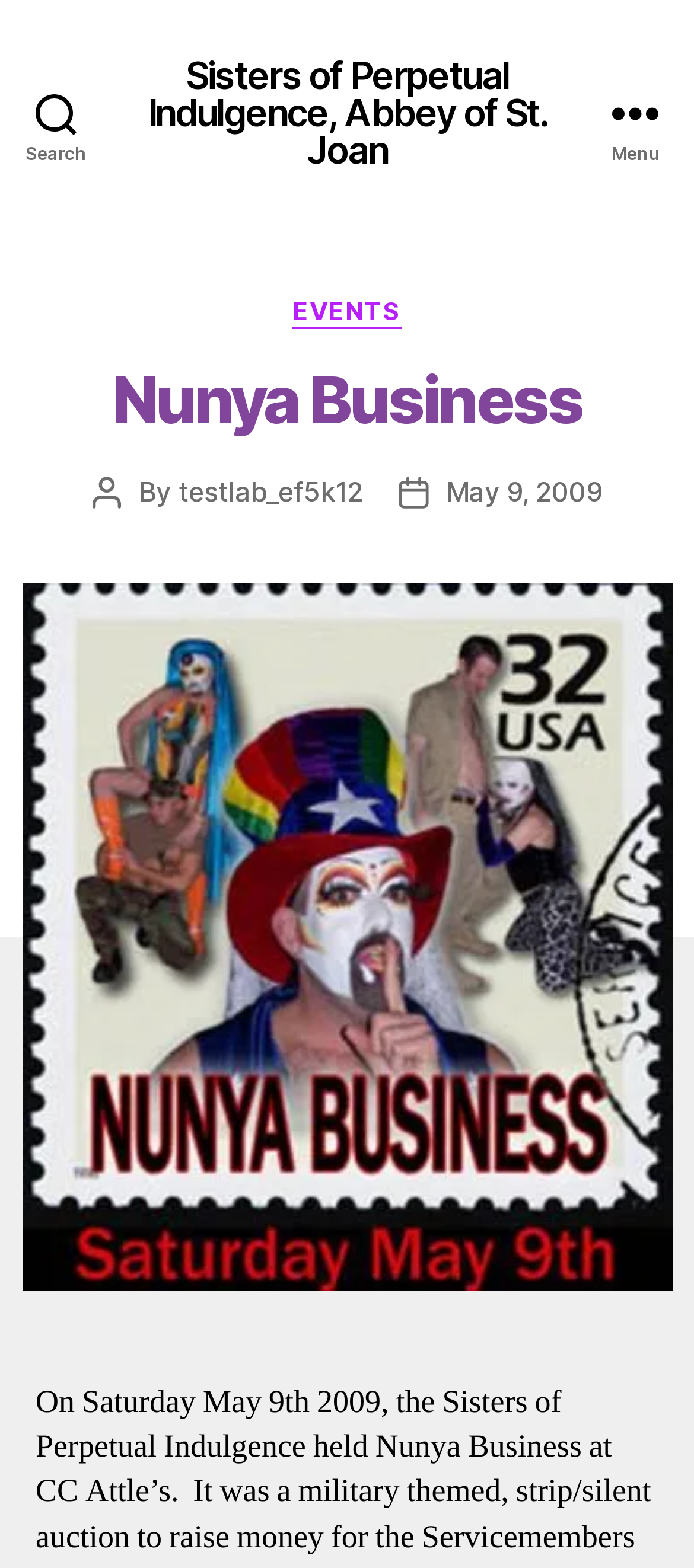When was the post published?
Please give a detailed and thorough answer to the question, covering all relevant points.

The post date can be identified by the link 'May 9, 2009' which is located near the 'Post date' text, indicating that it is the publication date of the post.